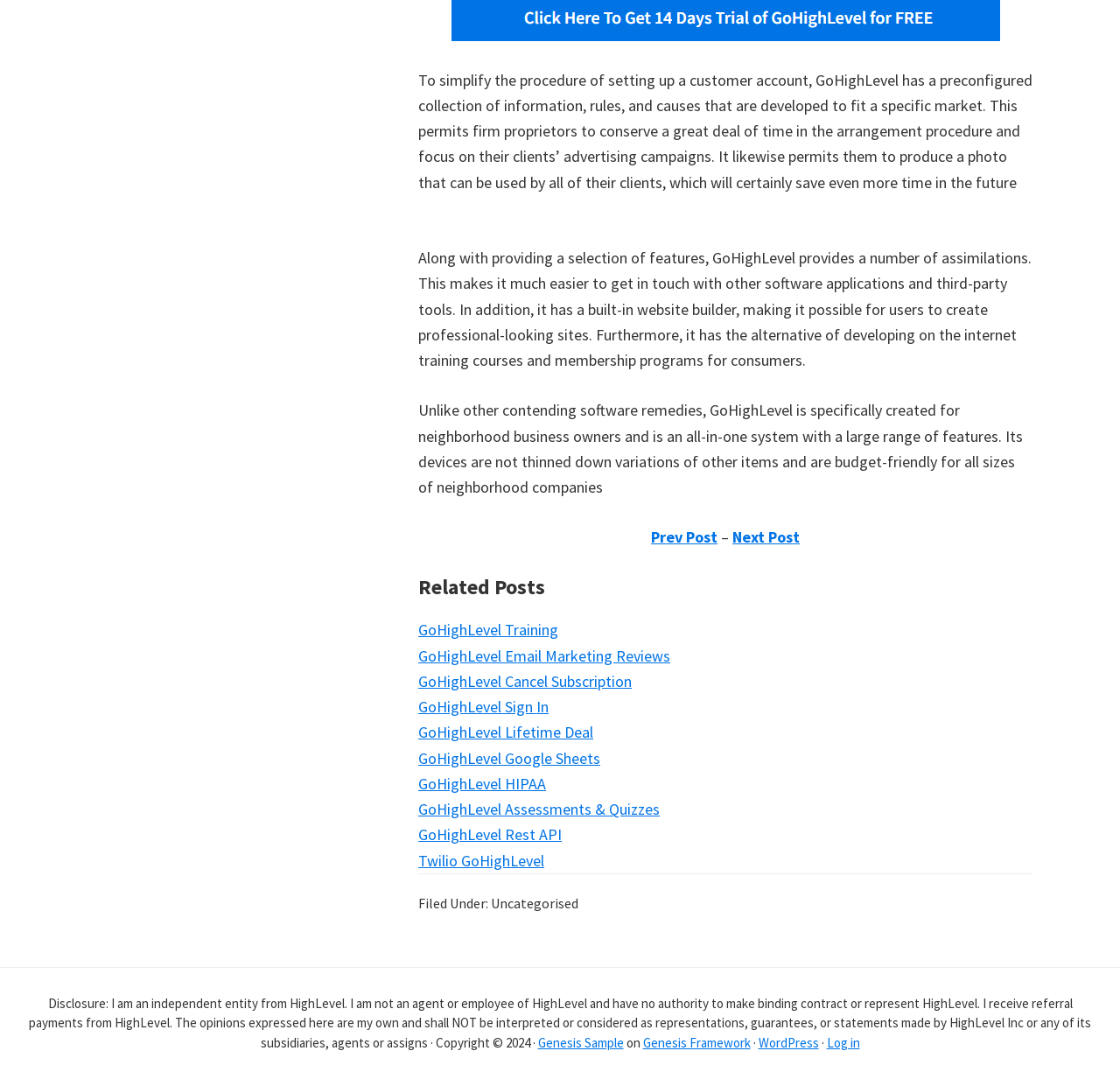Point out the bounding box coordinates of the section to click in order to follow this instruction: "Click on 'Genesis Framework'".

[0.574, 0.959, 0.67, 0.974]